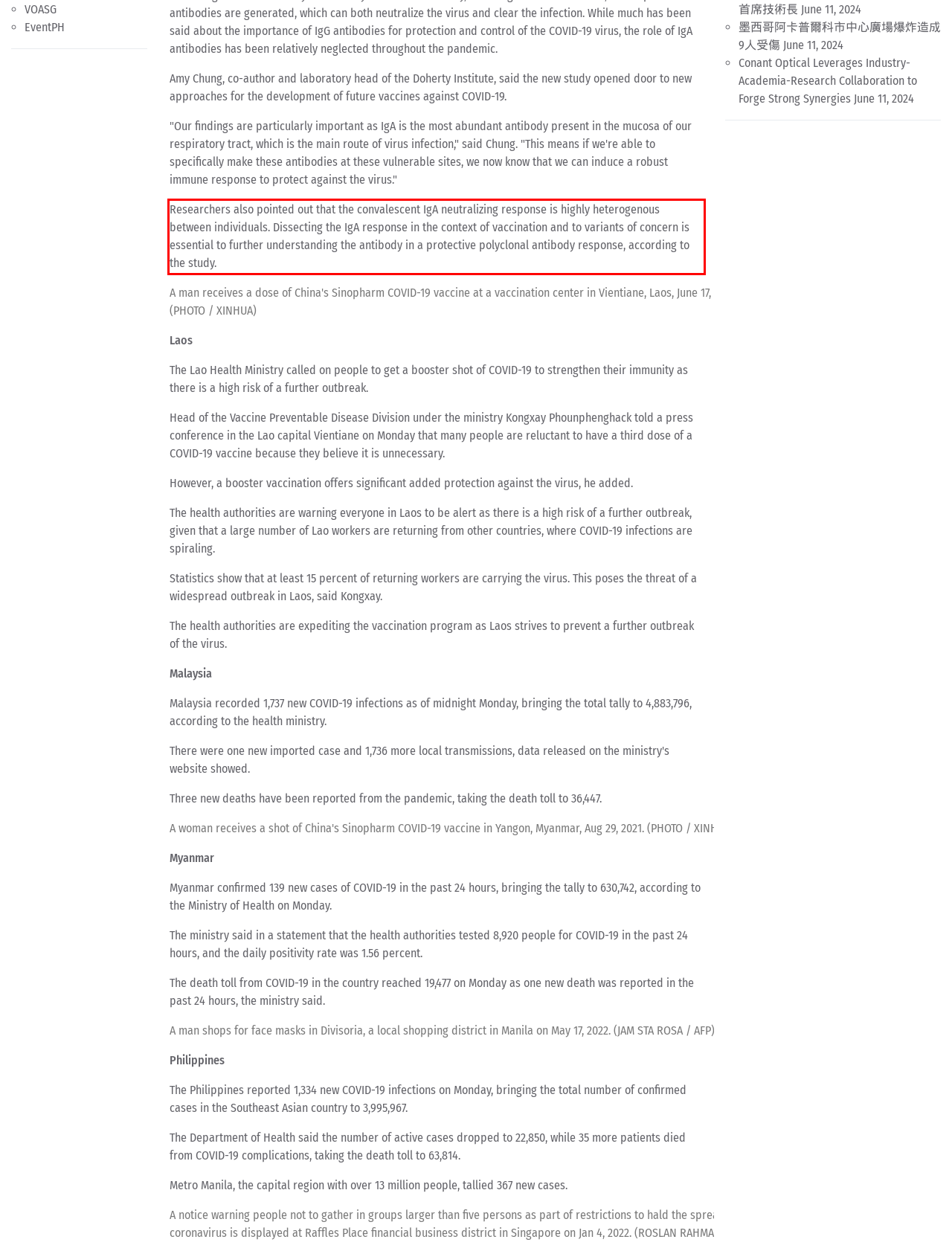Please identify the text within the red rectangular bounding box in the provided webpage screenshot.

Researchers also pointed out that the convalescent IgA neutralizing response is highly heterogenous between individuals. Dissecting the IgA response in the context of vaccination and to variants of concern is essential to further understanding the antibody in a protective polyclonal antibody response, according to the study.